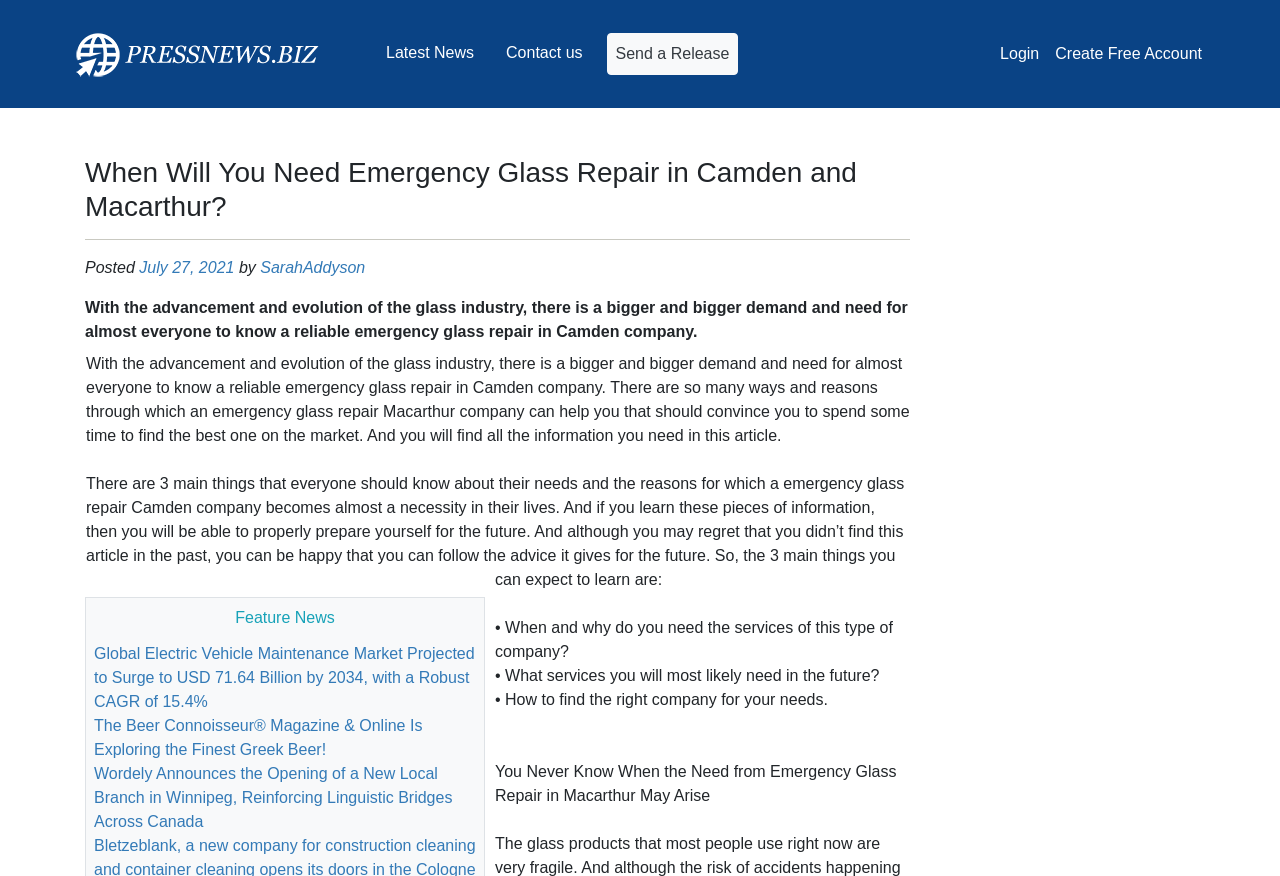Please find the bounding box coordinates of the element's region to be clicked to carry out this instruction: "Click the FREE SAMPLE link".

None